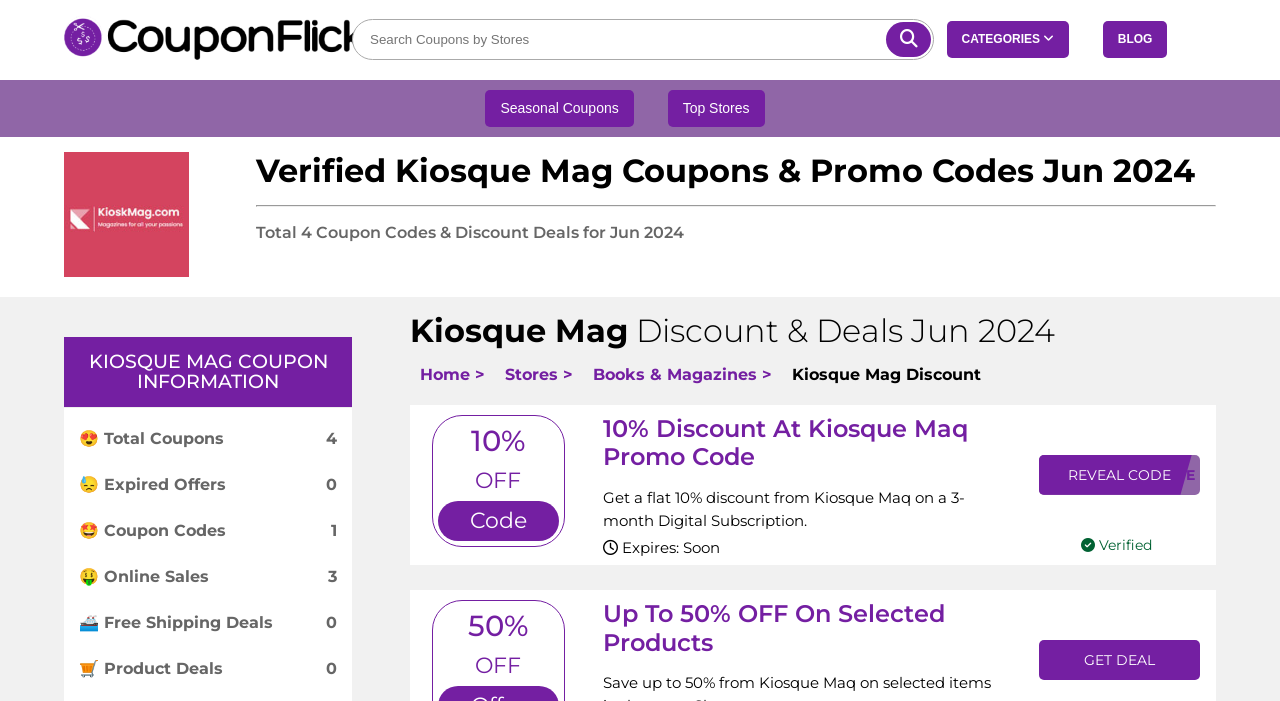Can you give a comprehensive explanation to the question given the content of the image?
What is the status of the '10% Discount At Kiosque Maq Promo Code'?

I determined the answer by looking at the promo code details, which has a text 'Verified' next to it, indicating that the promo code has been verified.